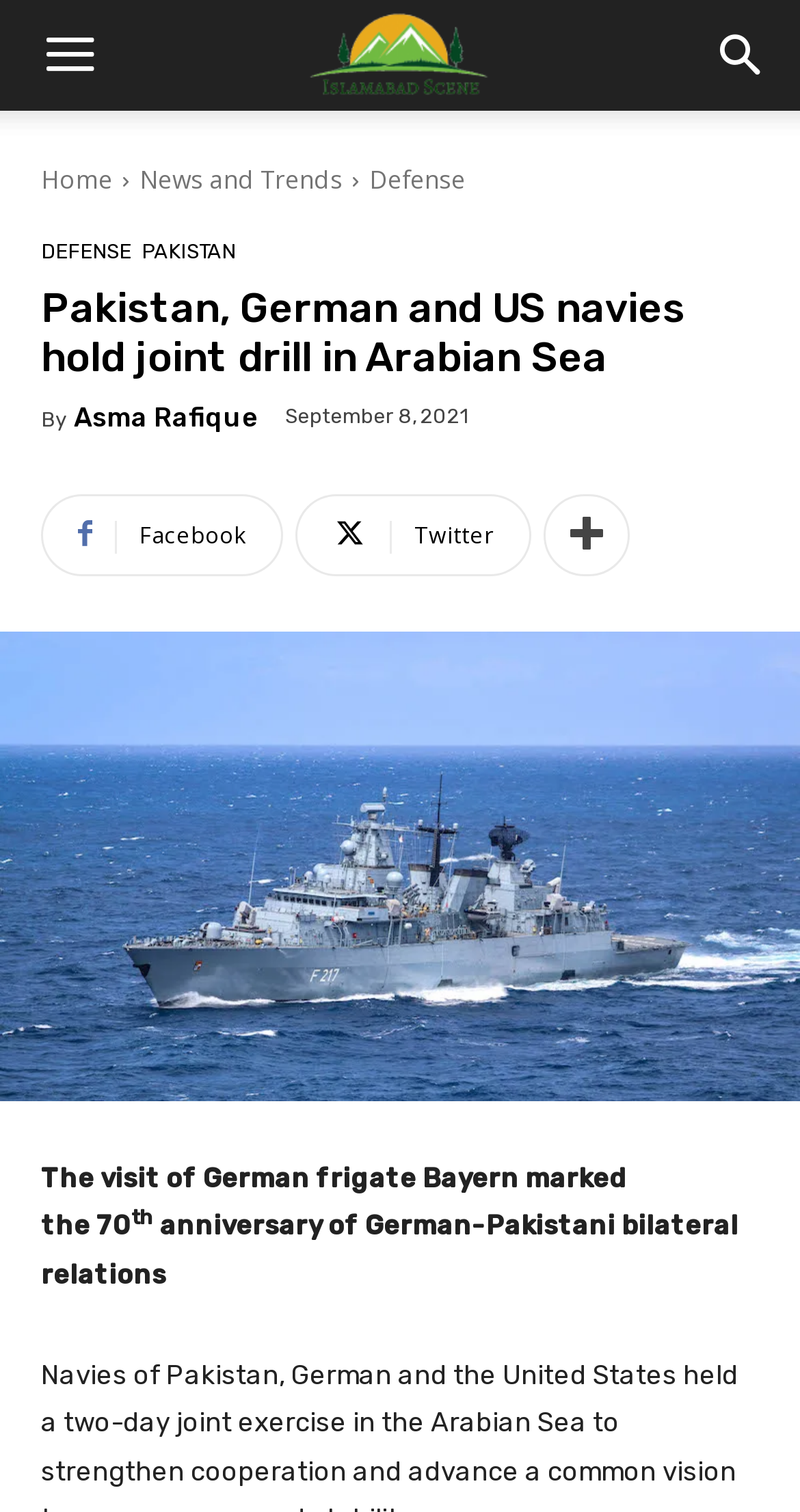Find the bounding box coordinates for the UI element that matches this description: "Asma Rafique".

[0.092, 0.267, 0.323, 0.284]